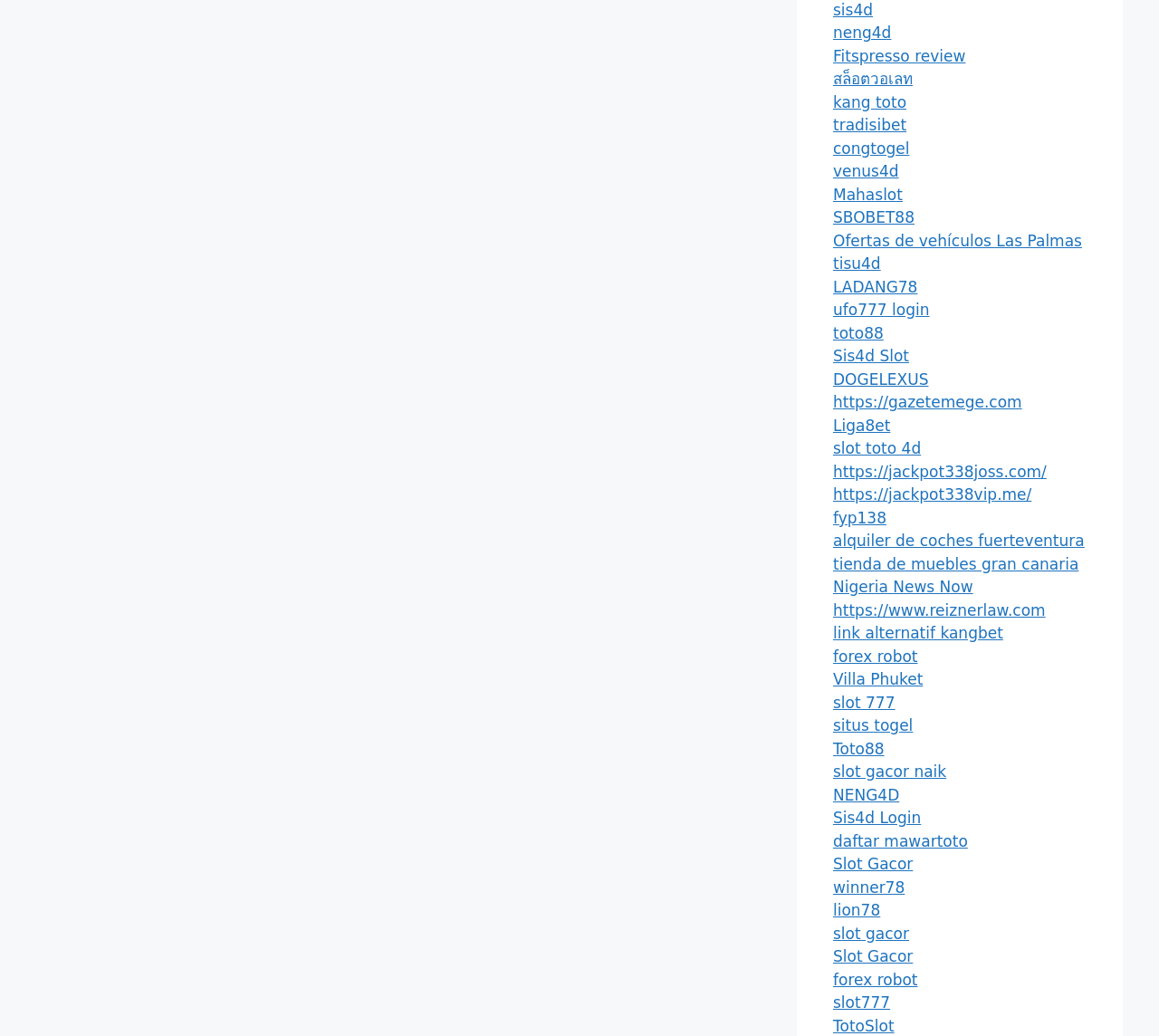Mark the bounding box of the element that matches the following description: "alquiler de coches fuerteventura".

[0.719, 0.513, 0.936, 0.531]